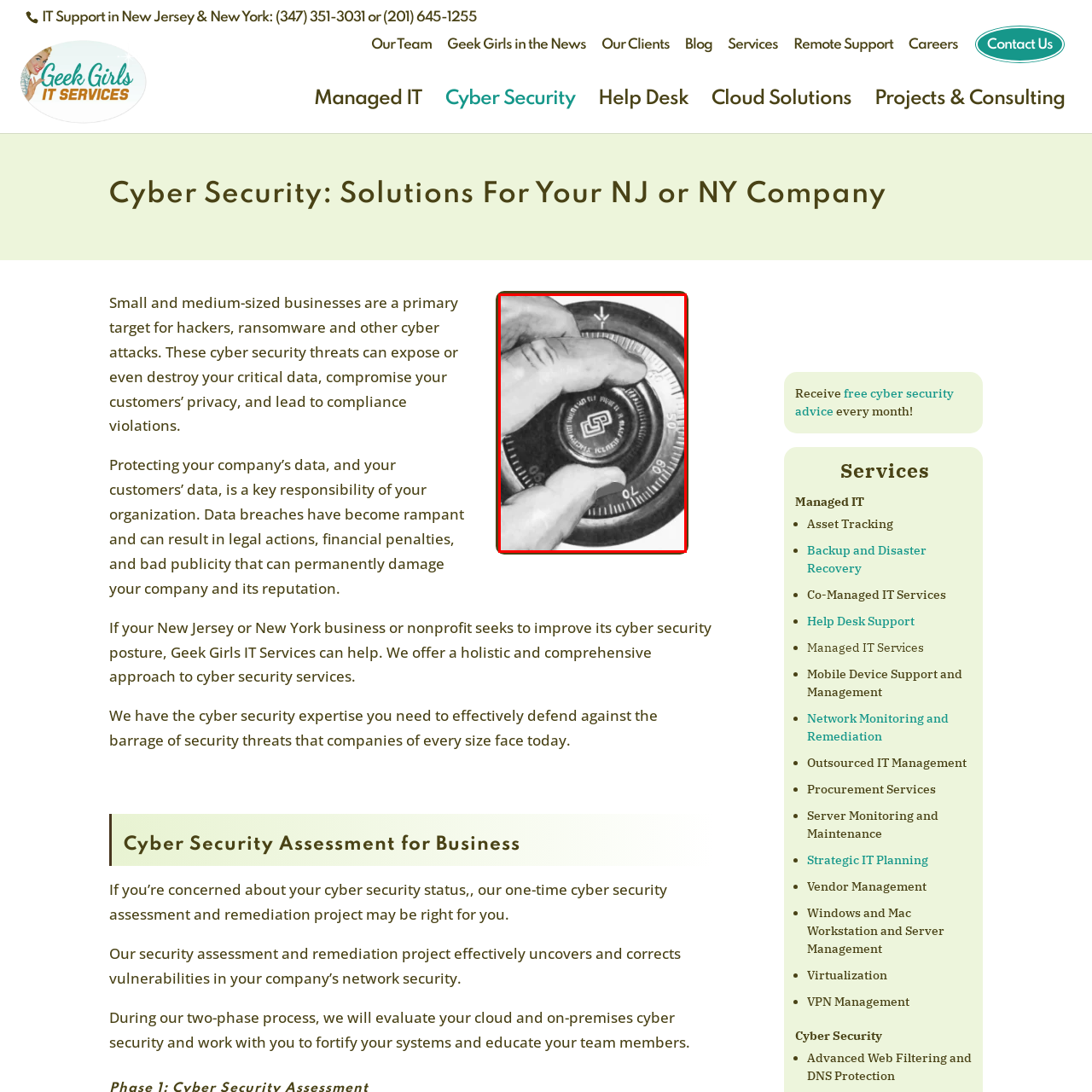What is the symbol located in the center of the dial? Please look at the image within the red bounding box and provide a one-word or short-phrase answer based on what you see.

A symbol